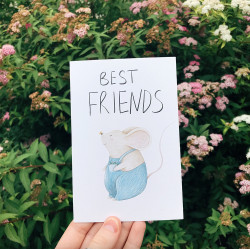Offer an in-depth caption for the image.

This charming illustration features a postcard titled "BEST FRIENDS," showcasing a cute mouse dressed in blue. The mouse appears joyful, captured in a whimsical art style that emphasizes a playful and friendly theme. It is intended to evoke warm feelings about friendship. The postcard is set against a vibrant backdrop of lush greenery and delicate flowers, enhancing its cheerful aesthetic. Perfect for sending heartfelt messages, this design celebrates the joy and importance of friendship, making it a delightful gift for loved ones.